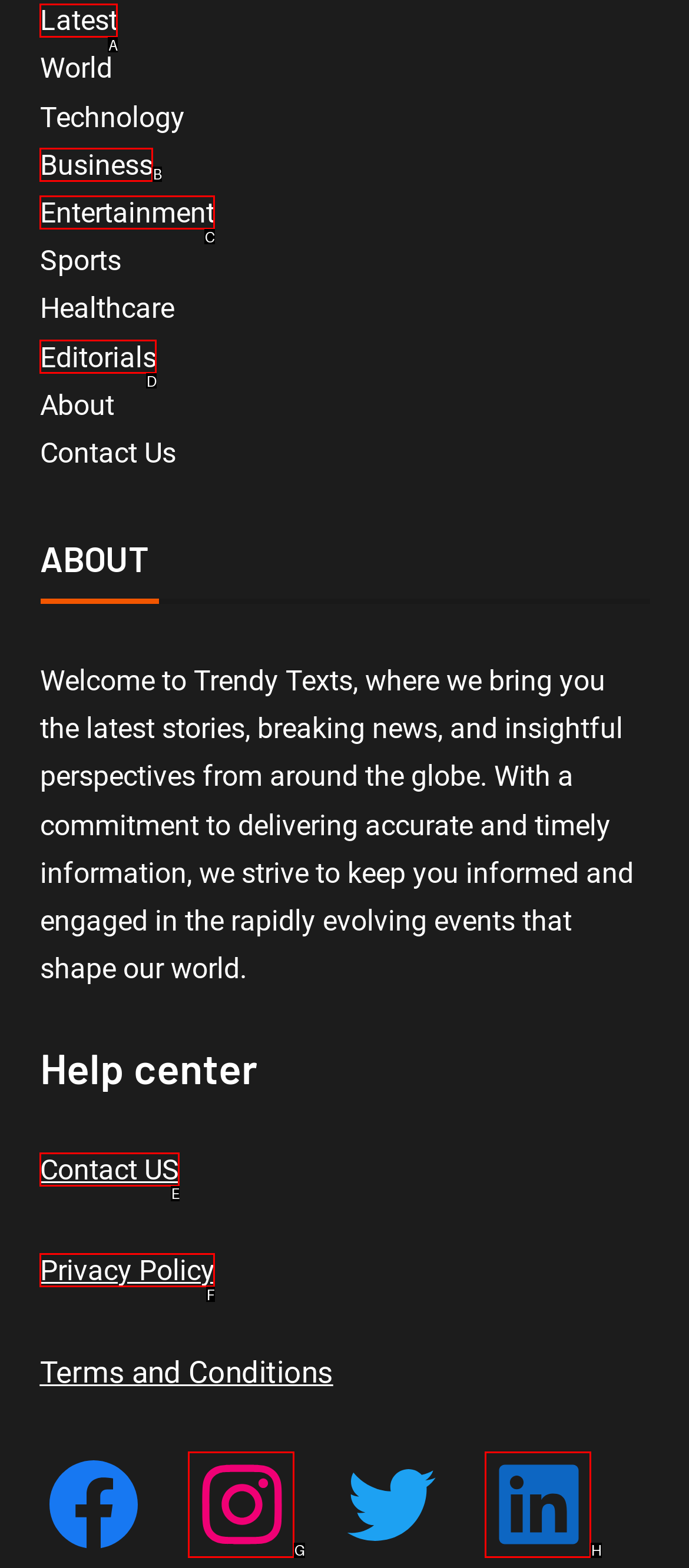Using the description: alt="Bayshore Interactive Logo", find the HTML element that matches it. Answer with the letter of the chosen option.

None